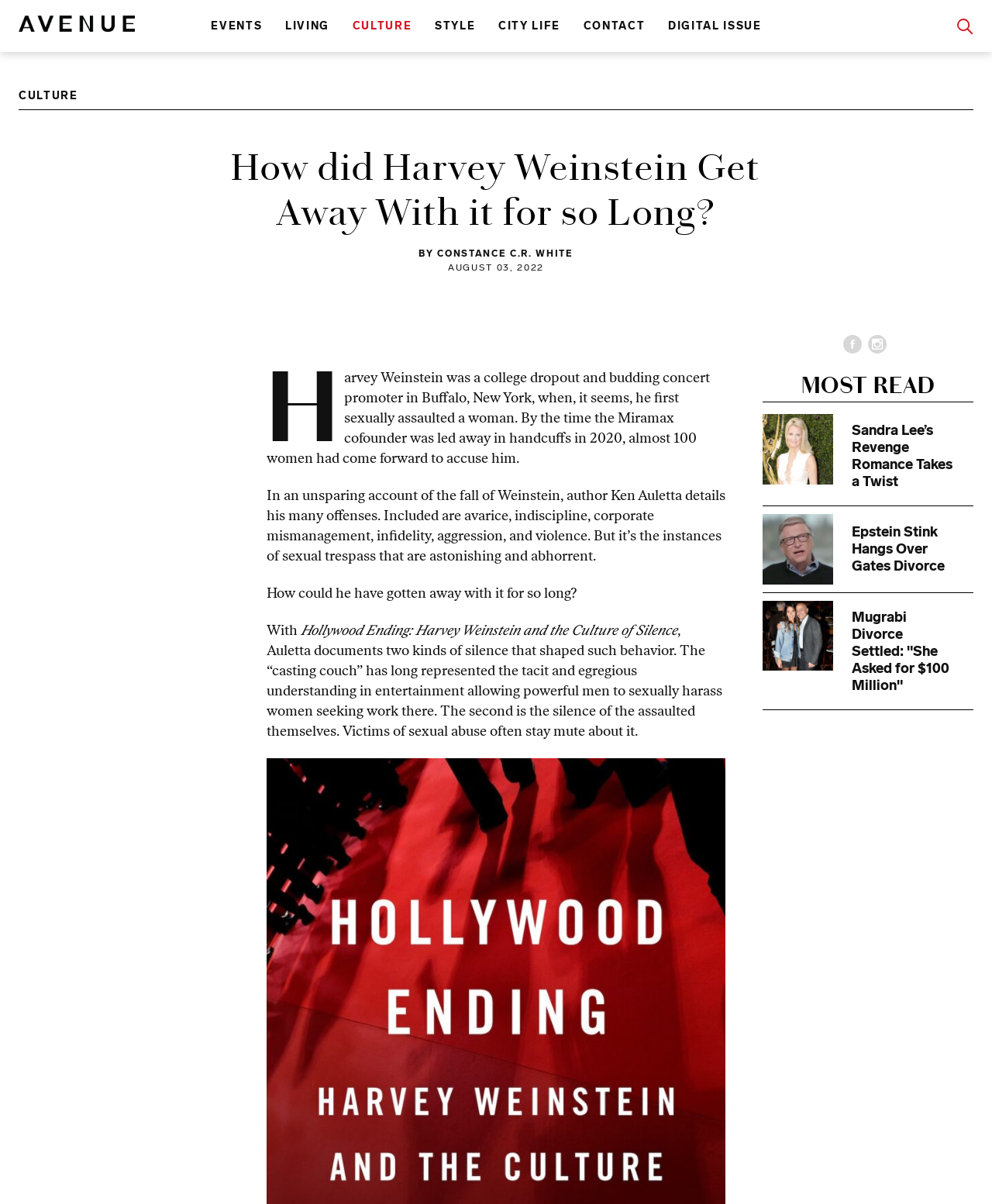Respond to the question below with a concise word or phrase:
How many women had come forward to accuse Harvey Weinstein?

almost 100